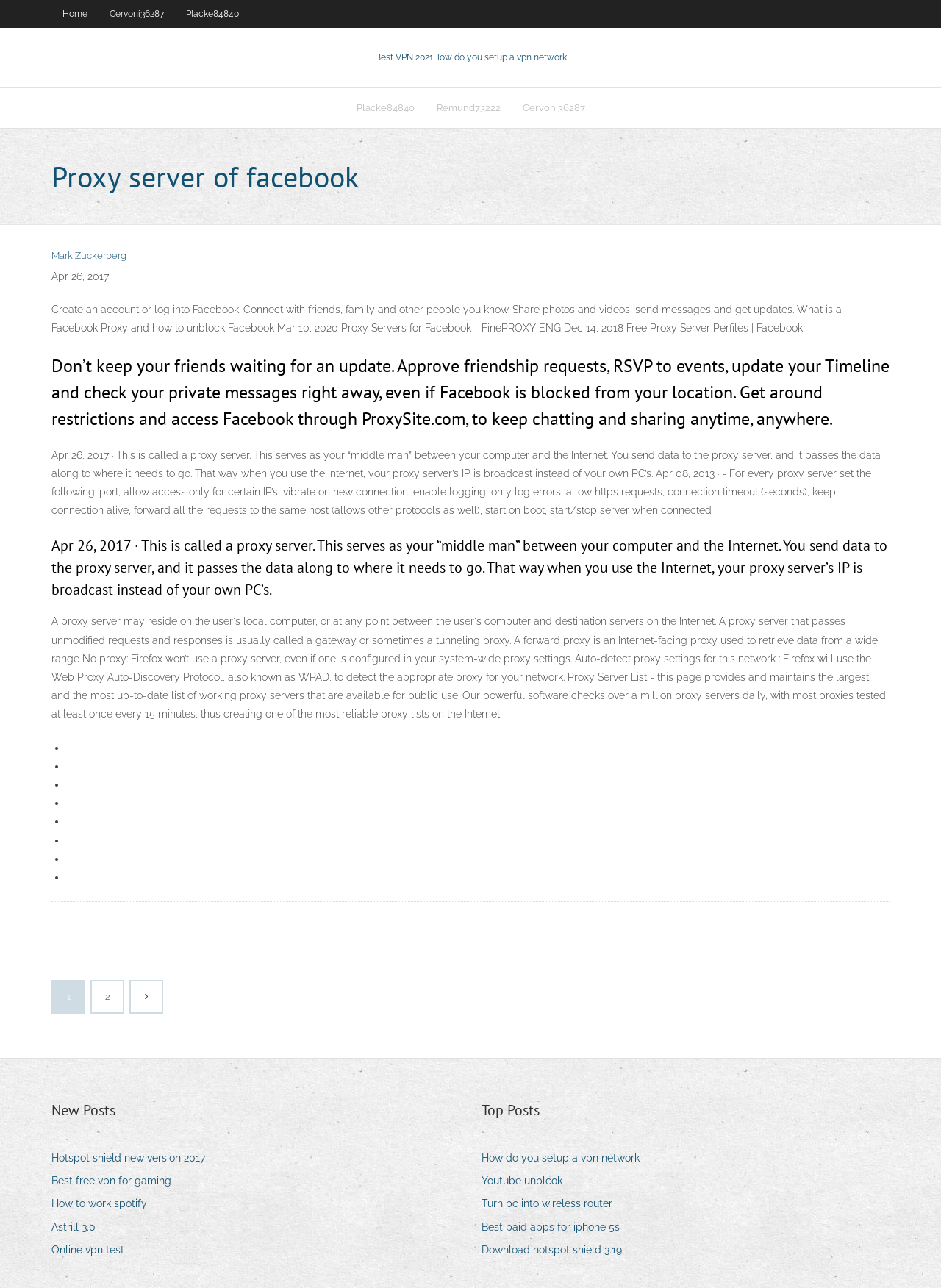What is the topic of the heading on the top-right section?
Please interpret the details in the image and answer the question thoroughly.

The top-right section of the webpage has a heading that says 'New Posts', which suggests that this section is dedicated to displaying new posts or updates.